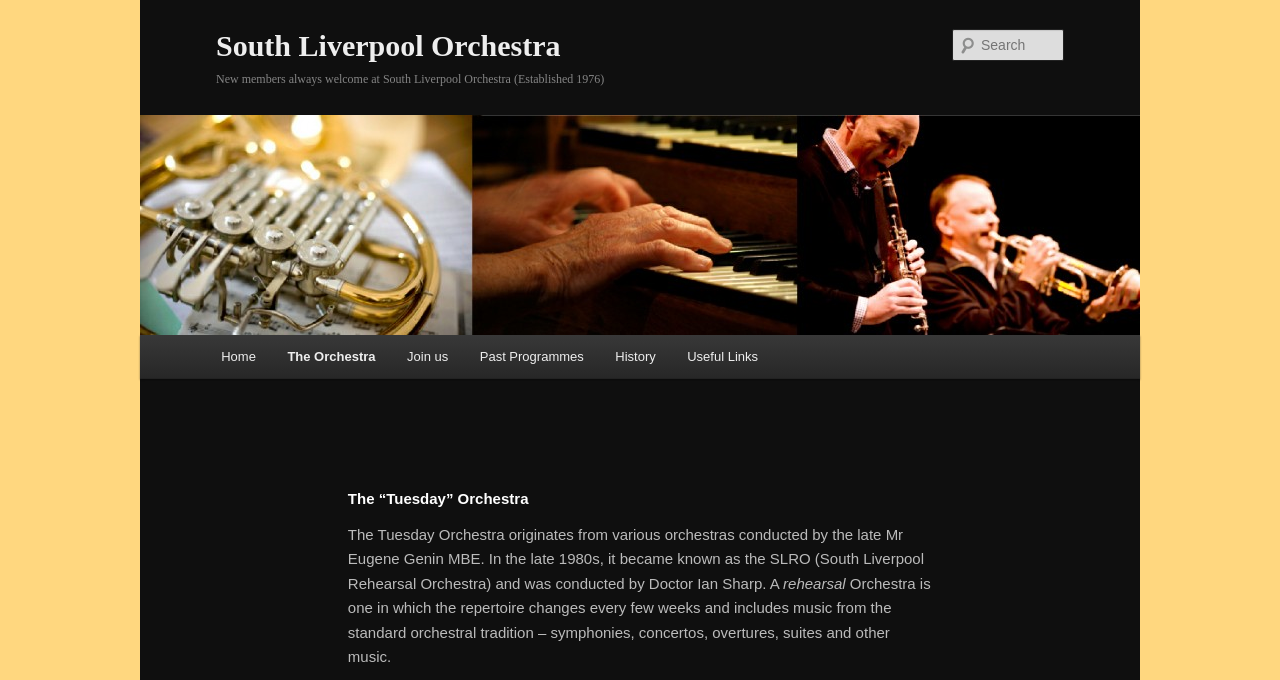Provide a single word or phrase answer to the question: 
What is the purpose of the textbox?

Search